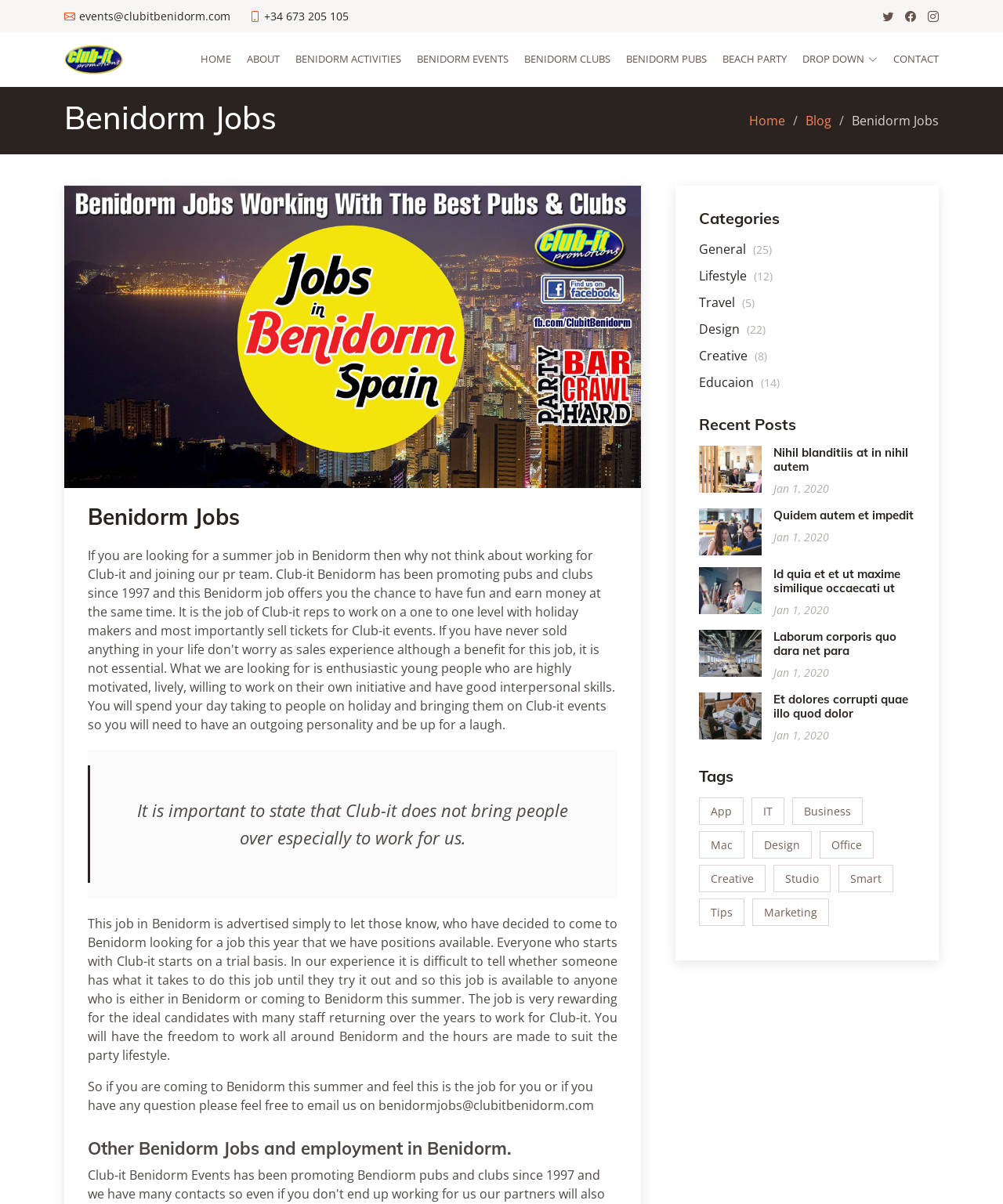Find the bounding box coordinates of the clickable area that will achieve the following instruction: "Read the article".

None